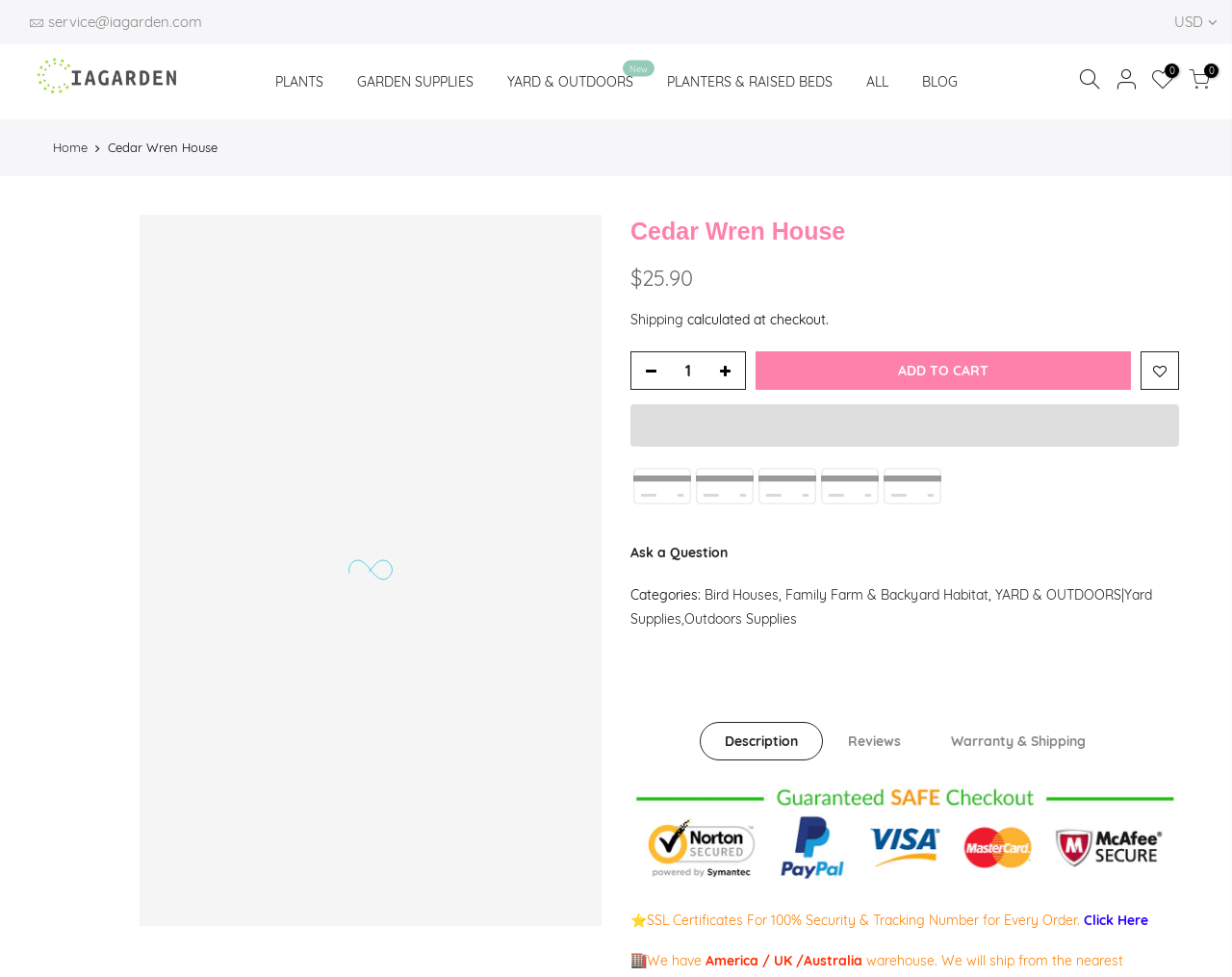Answer this question using a single word or a brief phrase:
What payment methods are accepted?

paypal, master, visa, american express, apple pay